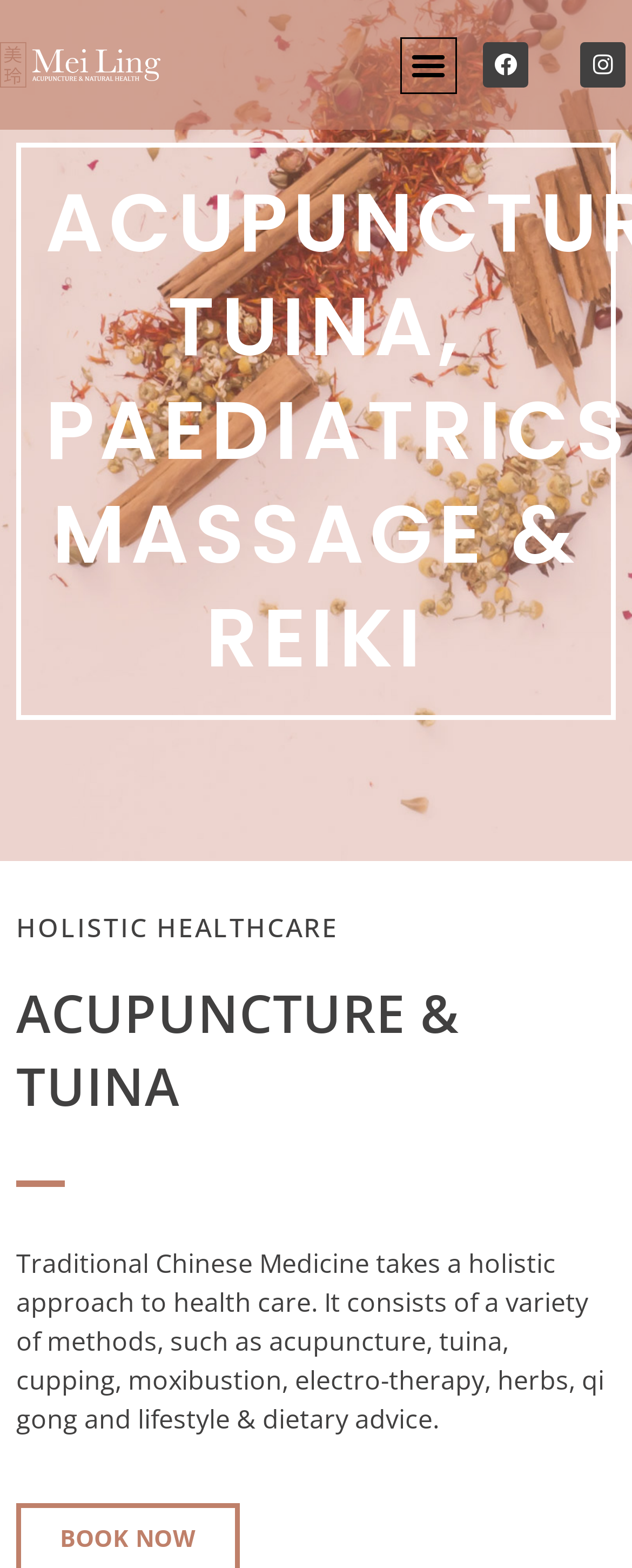Determine the bounding box for the UI element as described: "App". The coordinates should be represented as four float numbers between 0 and 1, formatted as [left, top, right, bottom].

None